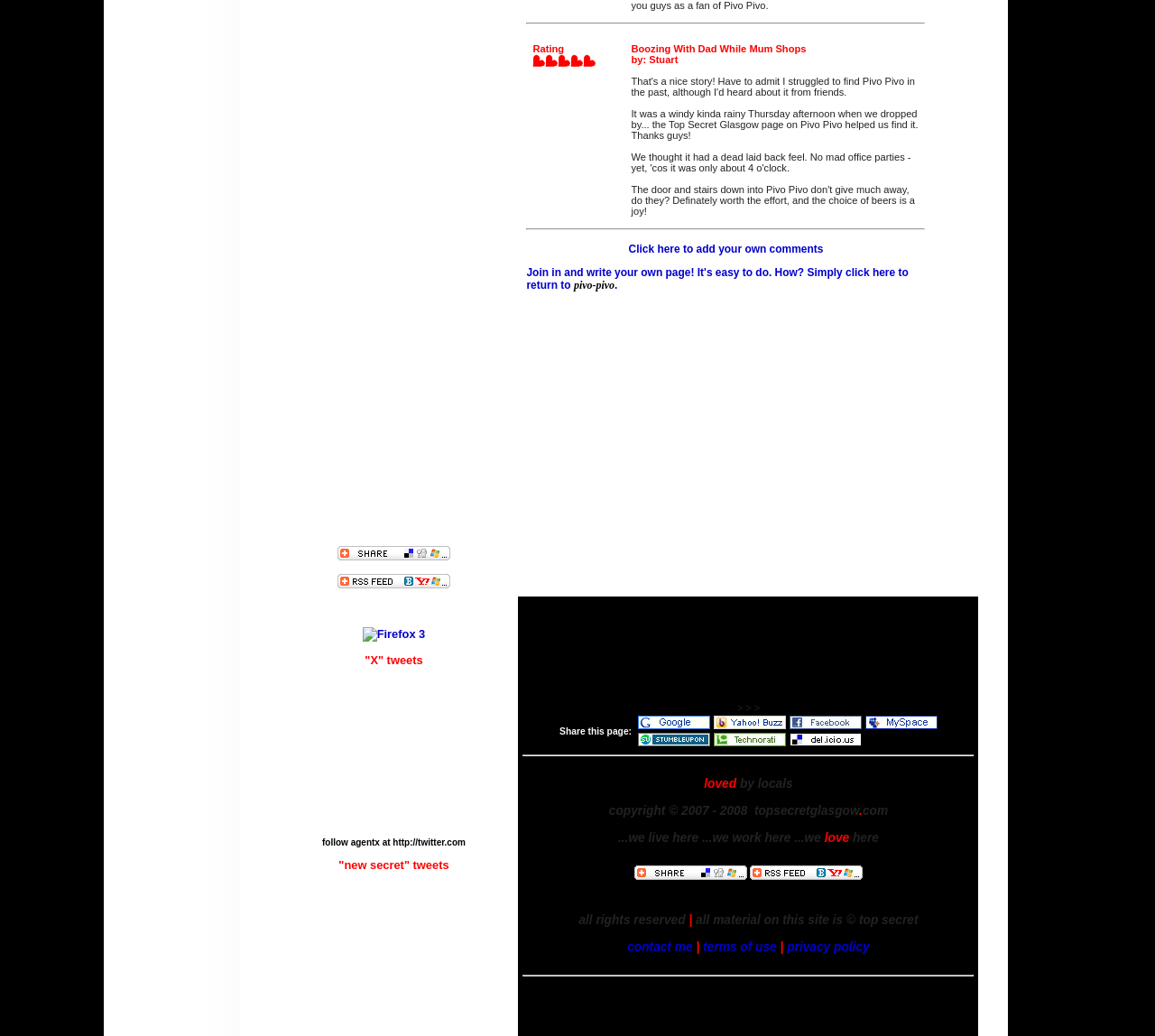Please provide a detailed answer to the question below based on the screenshot: 
What is the name of the bar being reviewed?

I determined the name of the bar by reading the text in the review, specifically the sentence 'the Top Secret Glasgow page on Pivo Pivo helped us find it'. The bar being reviewed is Pivo Pivo.